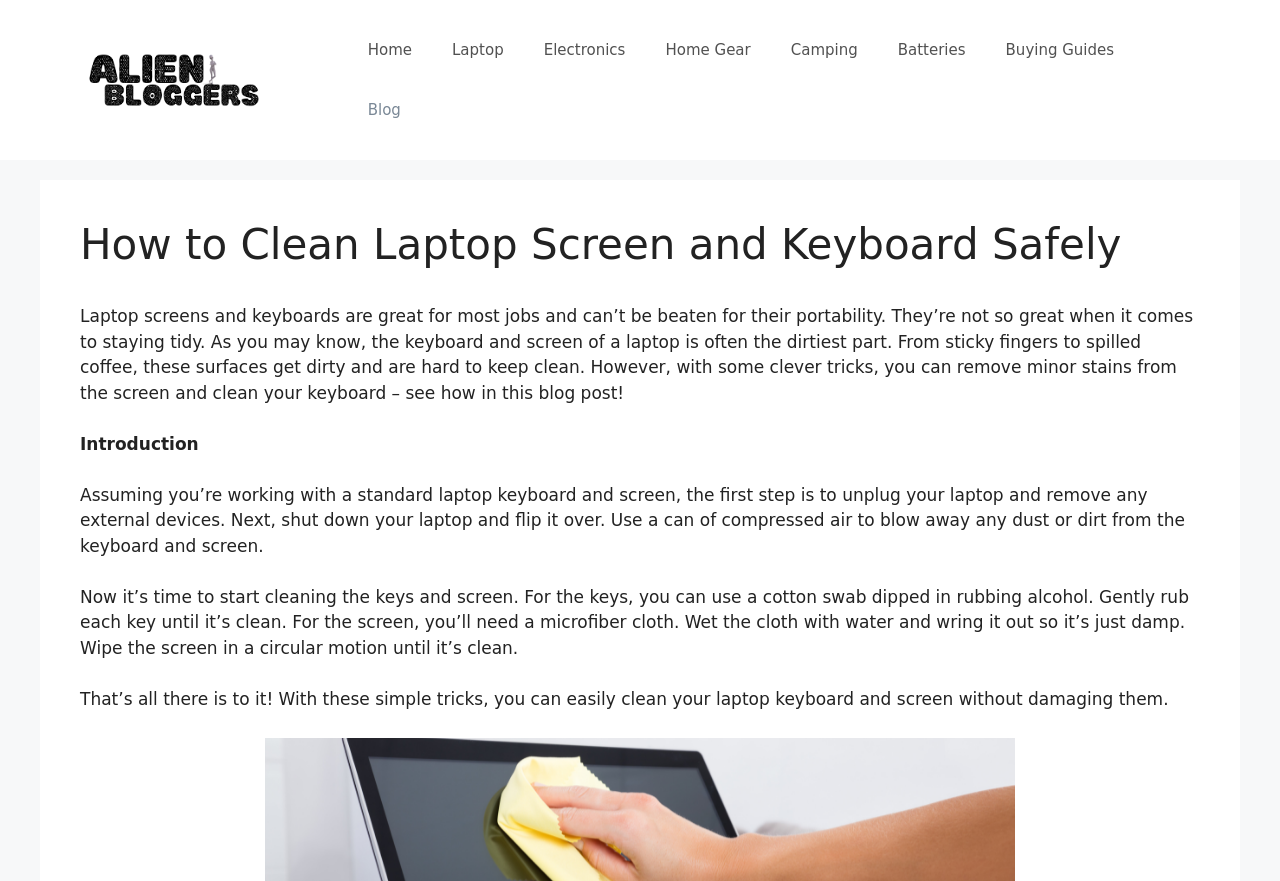Given the description of the UI element: "Buying Guides", predict the bounding box coordinates in the form of [left, top, right, bottom], with each value being a float between 0 and 1.

[0.77, 0.023, 0.886, 0.091]